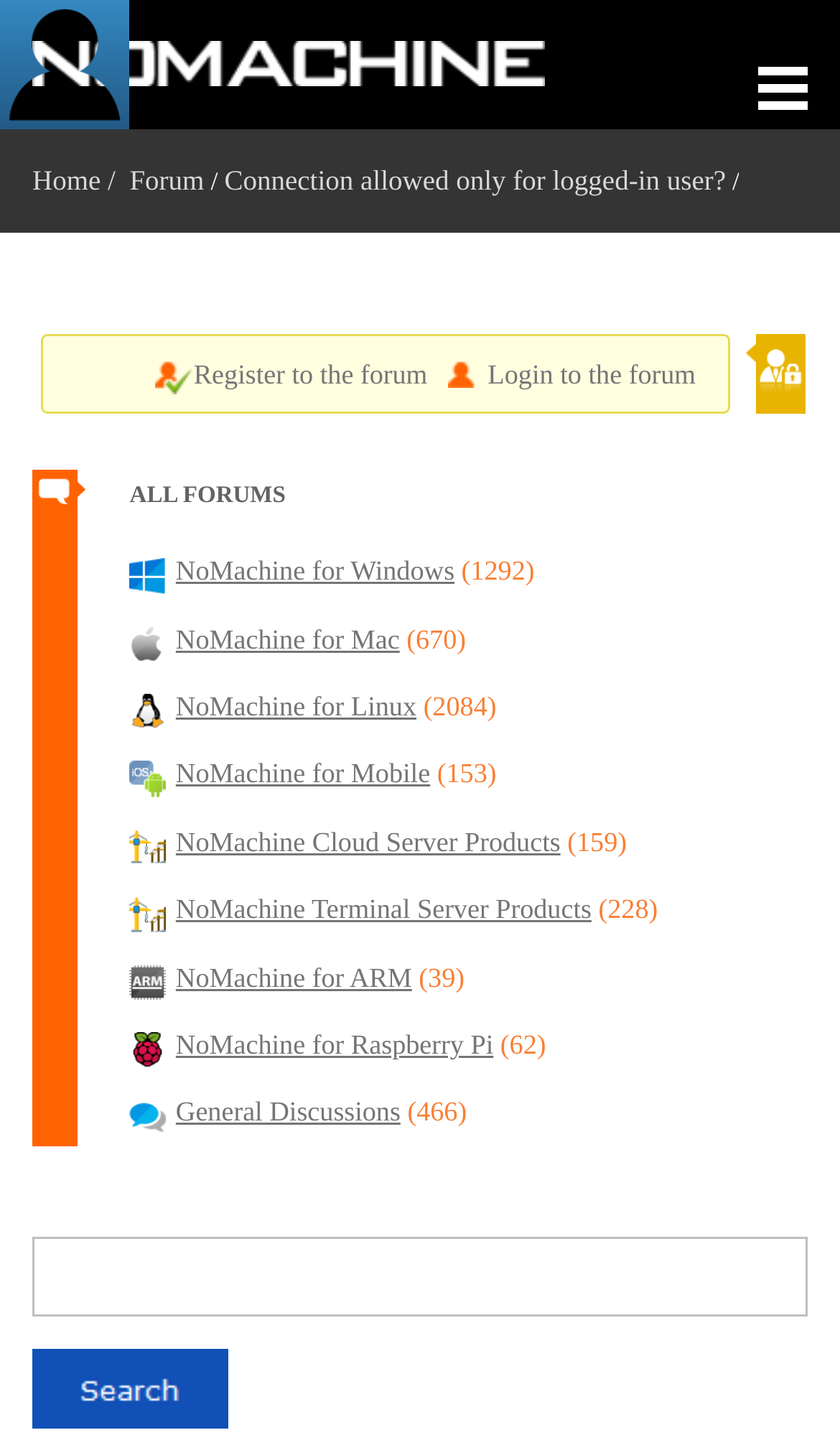What is the purpose of the 'Login to the forum' link?
Please answer using one word or phrase, based on the screenshot.

To log in to the forum